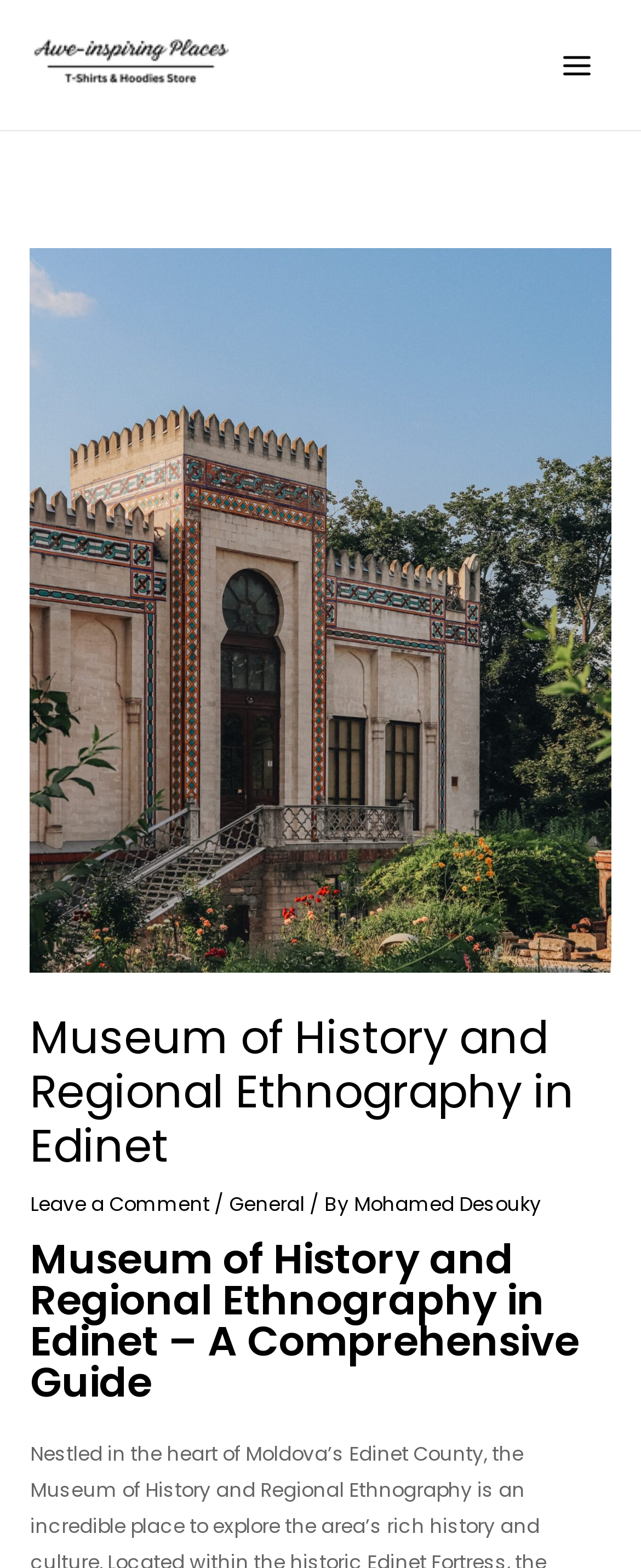Answer the question with a single word or phrase: 
What is the logo of the website?

Awe-inspiring Places Logo